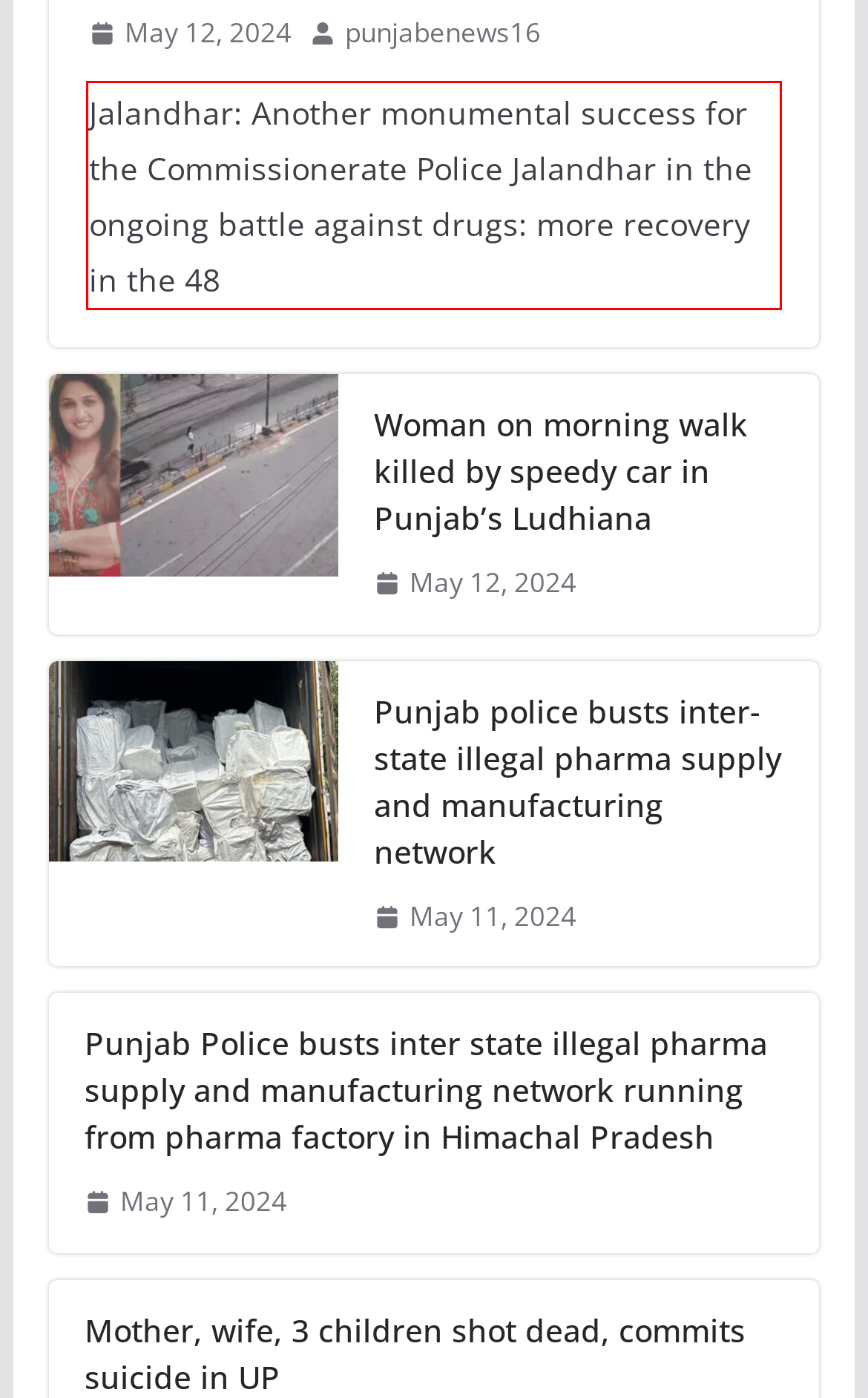Using the provided webpage screenshot, identify and read the text within the red rectangle bounding box.

Jalandhar: Another monumental success for the Commissionerate Police Jalandhar in the ongoing battle against drugs: more recovery in the 48